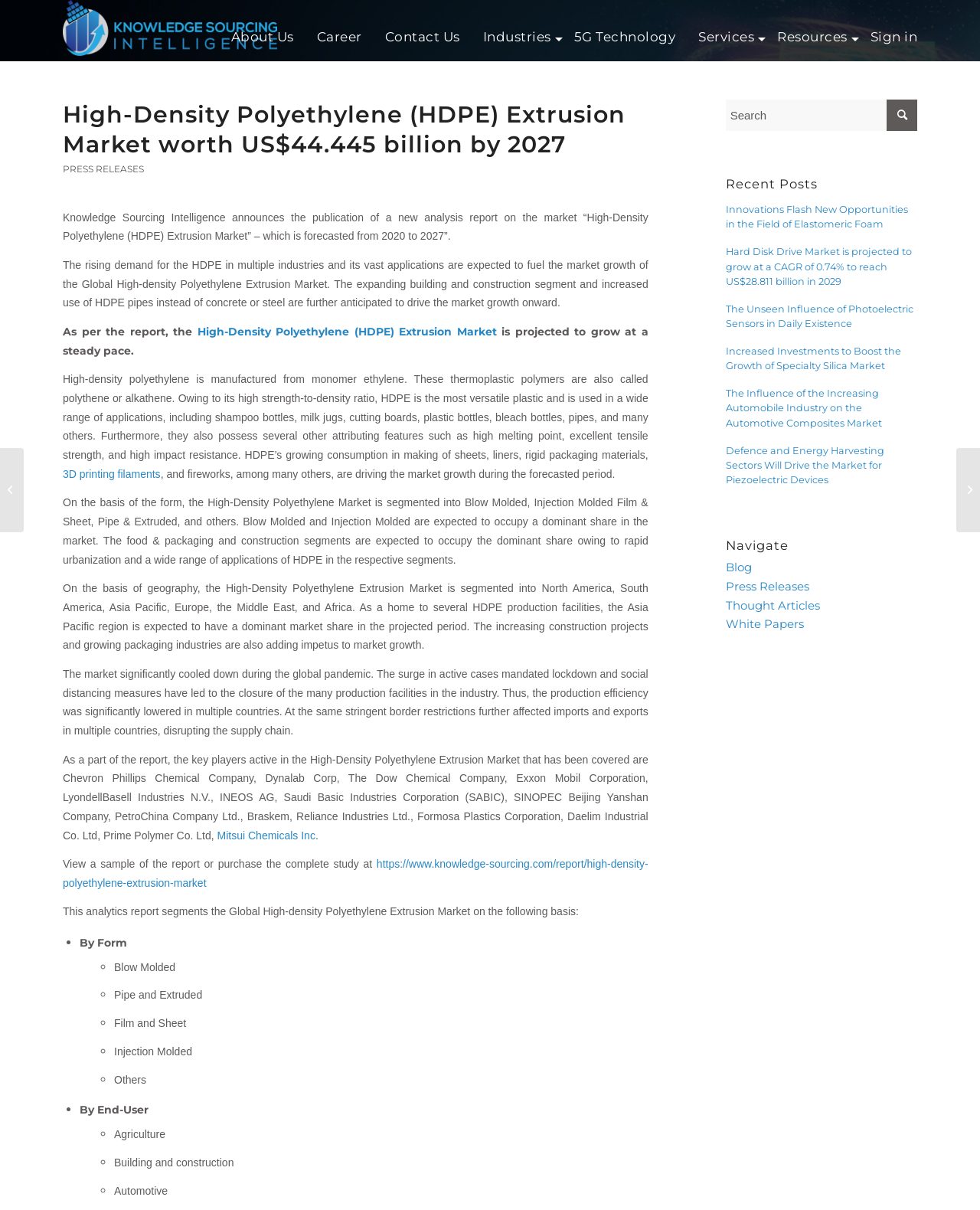Locate the primary headline on the webpage and provide its text.

High-Density Polyethylene (HDPE) Extrusion Market worth US$44.445 billion by 2027